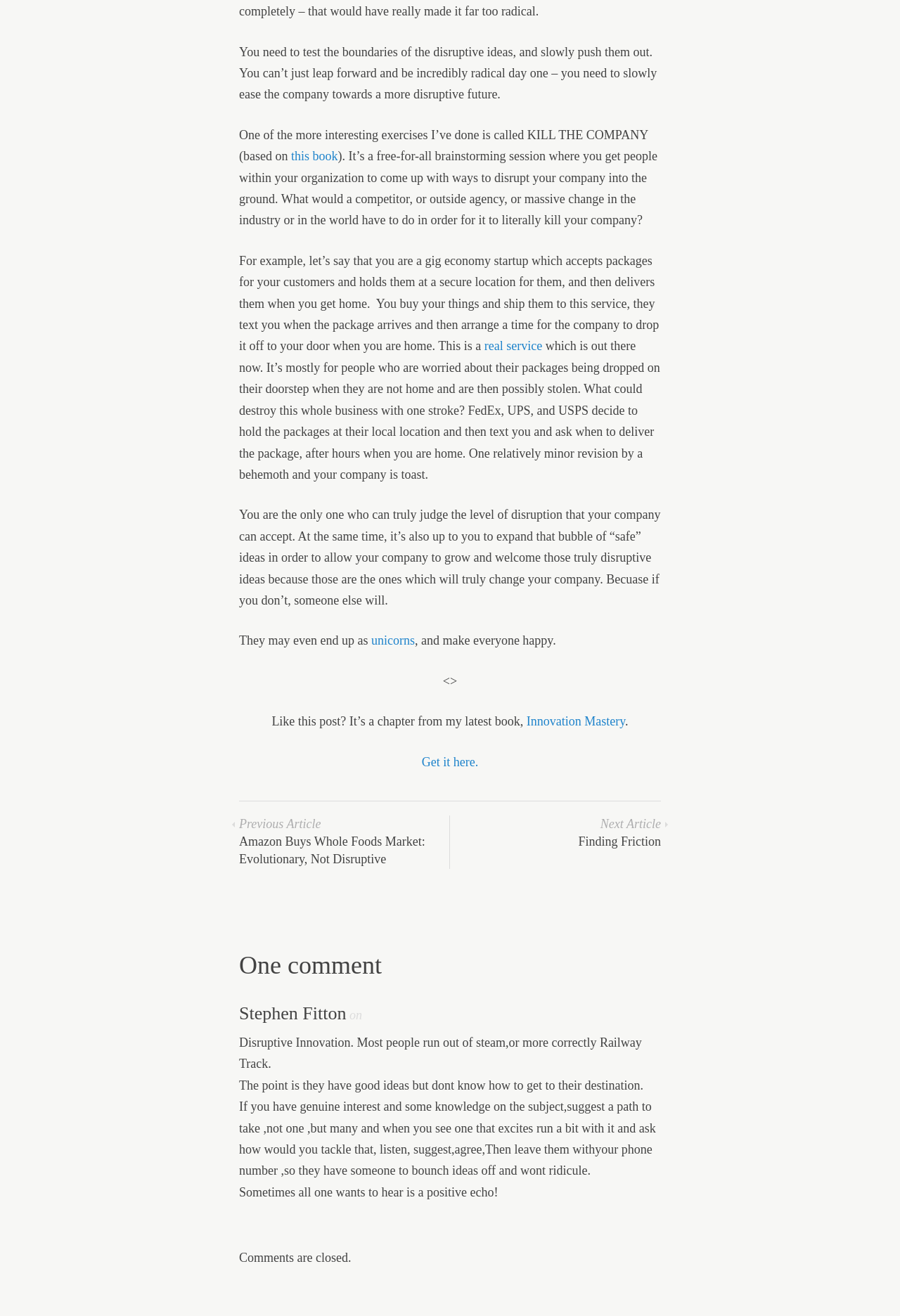Given the element description, predict the bounding box coordinates in the format (top-left x, top-left y, bottom-right x, bottom-right y). Make sure all values are between 0 and 1. Here is the element description: Get it here.

[0.469, 0.573, 0.531, 0.585]